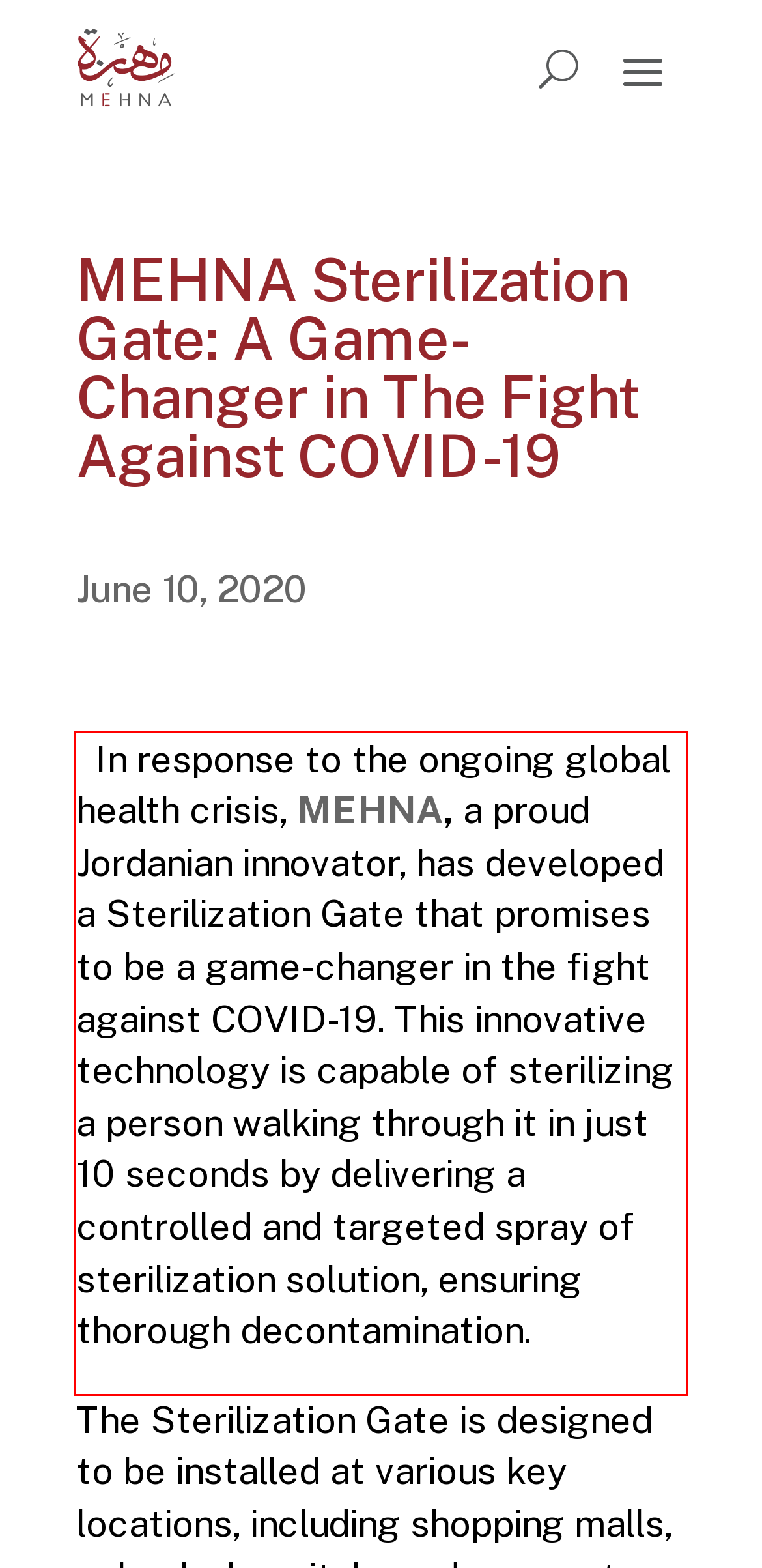Please recognize and transcribe the text located inside the red bounding box in the webpage image.

In response to the ongoing global health crisis, MEHNA, a proud Jordanian innovator, has developed a Sterilization Gate that promises to be a game-changer in the fight against COVID-19. This innovative technology is capable of sterilizing a person walking through it in just 10 seconds by delivering a controlled and targeted spray of sterilization solution, ensuring thorough decontamination.